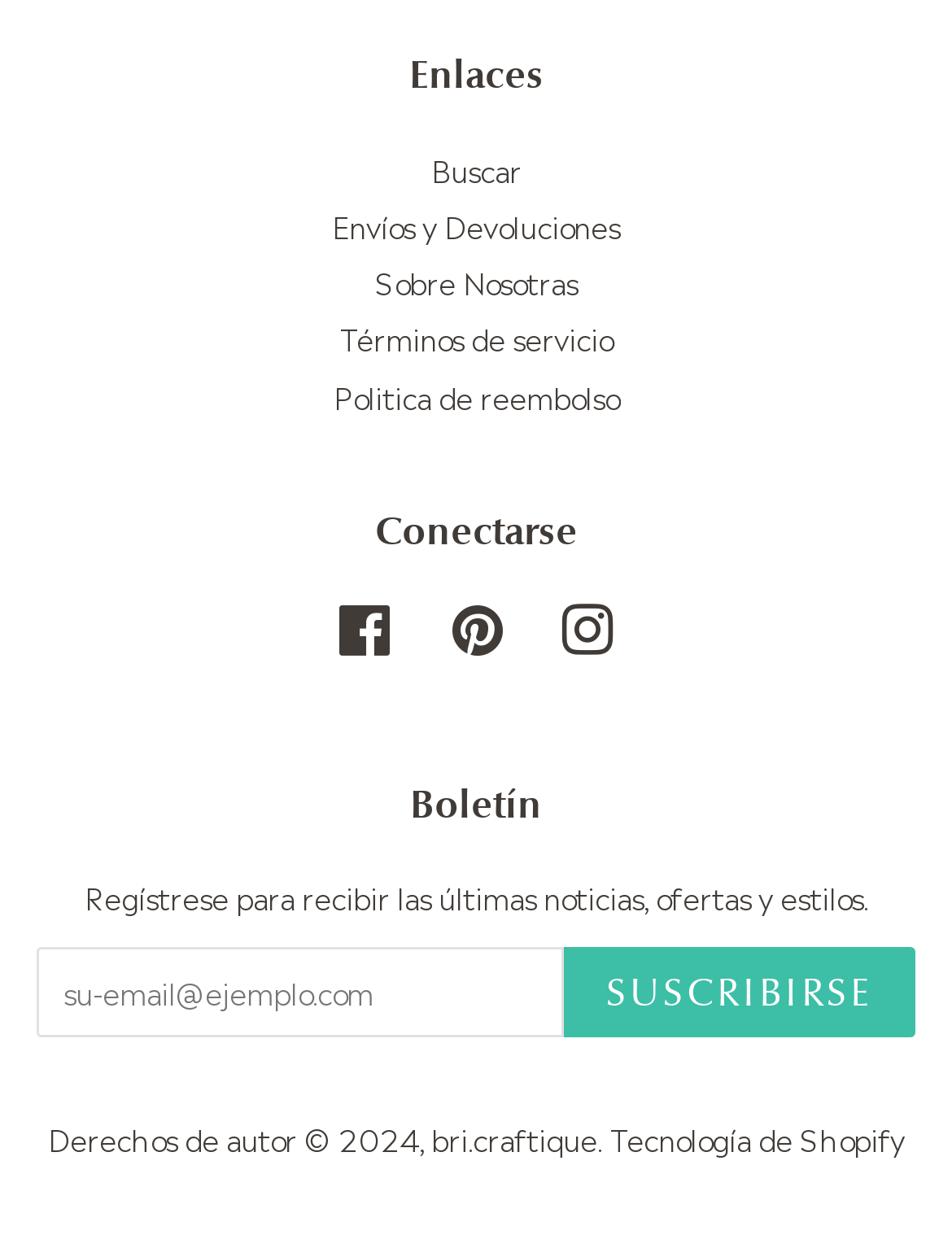Can you find the bounding box coordinates of the area I should click to execute the following instruction: "Learn about AusTimorFN"?

None